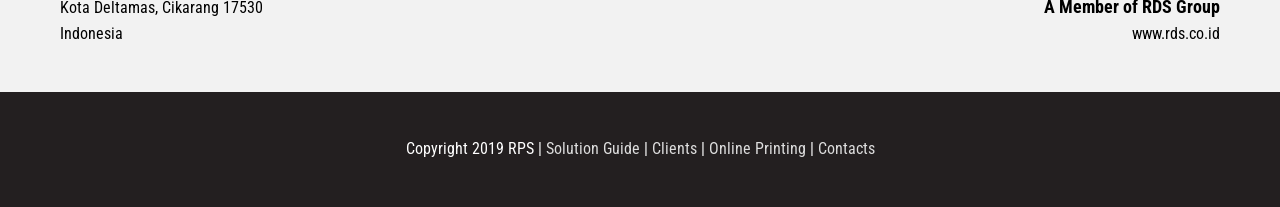Answer the question below using just one word or a short phrase: 
What separates the links at the bottom?

|